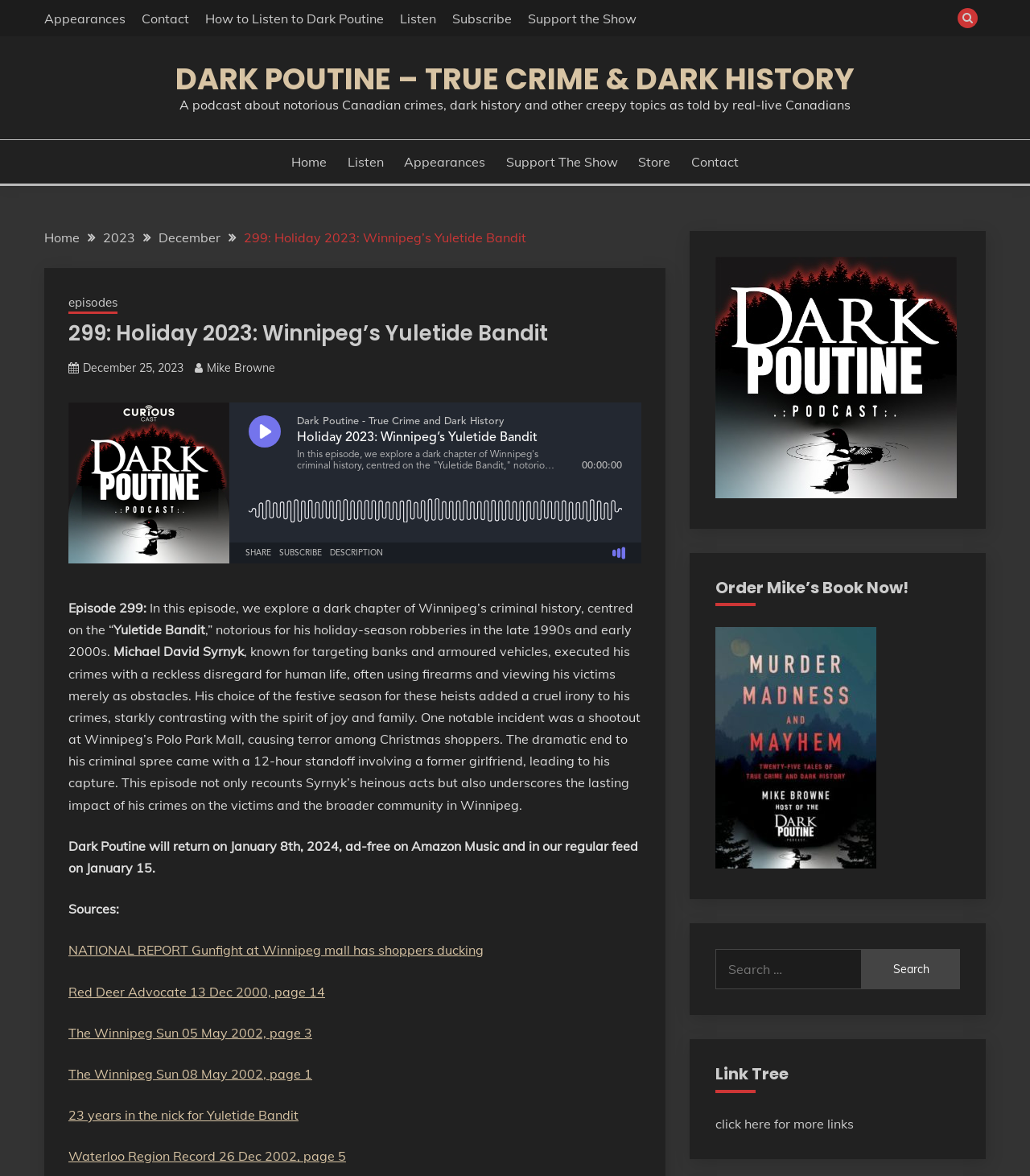Detail the various sections and features of the webpage.

This webpage is about a podcast called "Dark Poutine" that focuses on true crime and dark history in Canada. At the top of the page, there are several links to different sections of the website, including "Appearances", "Contact", "How to Listen to Dark Poutine", "Listen", "Subscribe", and "Support the Show". 

Below these links, there is a large heading that reads "DARK POUTINE – TRUE CRIME & DARK HISTORY" followed by a brief description of the podcast. 

To the left of this heading, there is a navigation menu with links to "Home", "Listen", "Appearances", "Support The Show", "Store", and "Contact". 

Below the navigation menu, there is a breadcrumb trail that shows the current page's location in the website's hierarchy. The trail starts with "Home" and ends with the current episode's title, "299: Holiday 2023: Winnipeg’s Yuletide Bandit". 

The main content of the page is an episode description, which is divided into several sections. The first section is a heading that reads "299: Holiday 2023: Winnipeg’s Yuletide Bandit" followed by a link to the episode's release date, "December 25, 2023". 

Below this, there is a section that describes the episode's content, which is about a notorious Canadian criminal known as the "Yuletide Bandit". The text describes the criminal's heinous acts and their impact on the victims and the community. 

The episode description is followed by a note that the podcast will return on January 8th, 2024, and a list of sources used in the episode. 

To the right of the episode description, there are several links and buttons, including a link to order a book by Mike, a search bar, and a link tree with more links. 

At the very bottom of the page, there is a small icon and a link with a magnifying glass symbol.